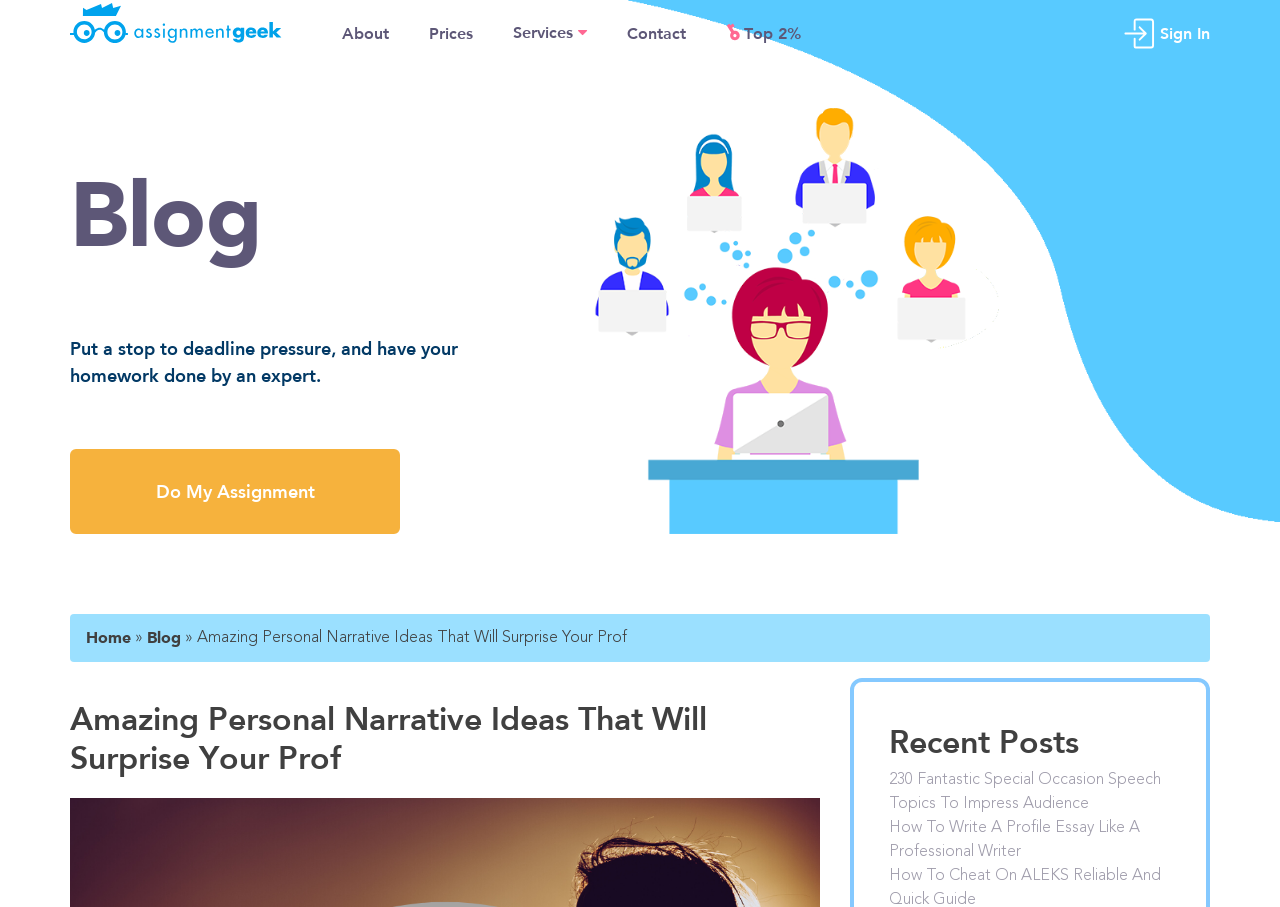Please determine the main heading text of this webpage.

Amazing Personal Narrative Ideas That Will Surprise Your Prof